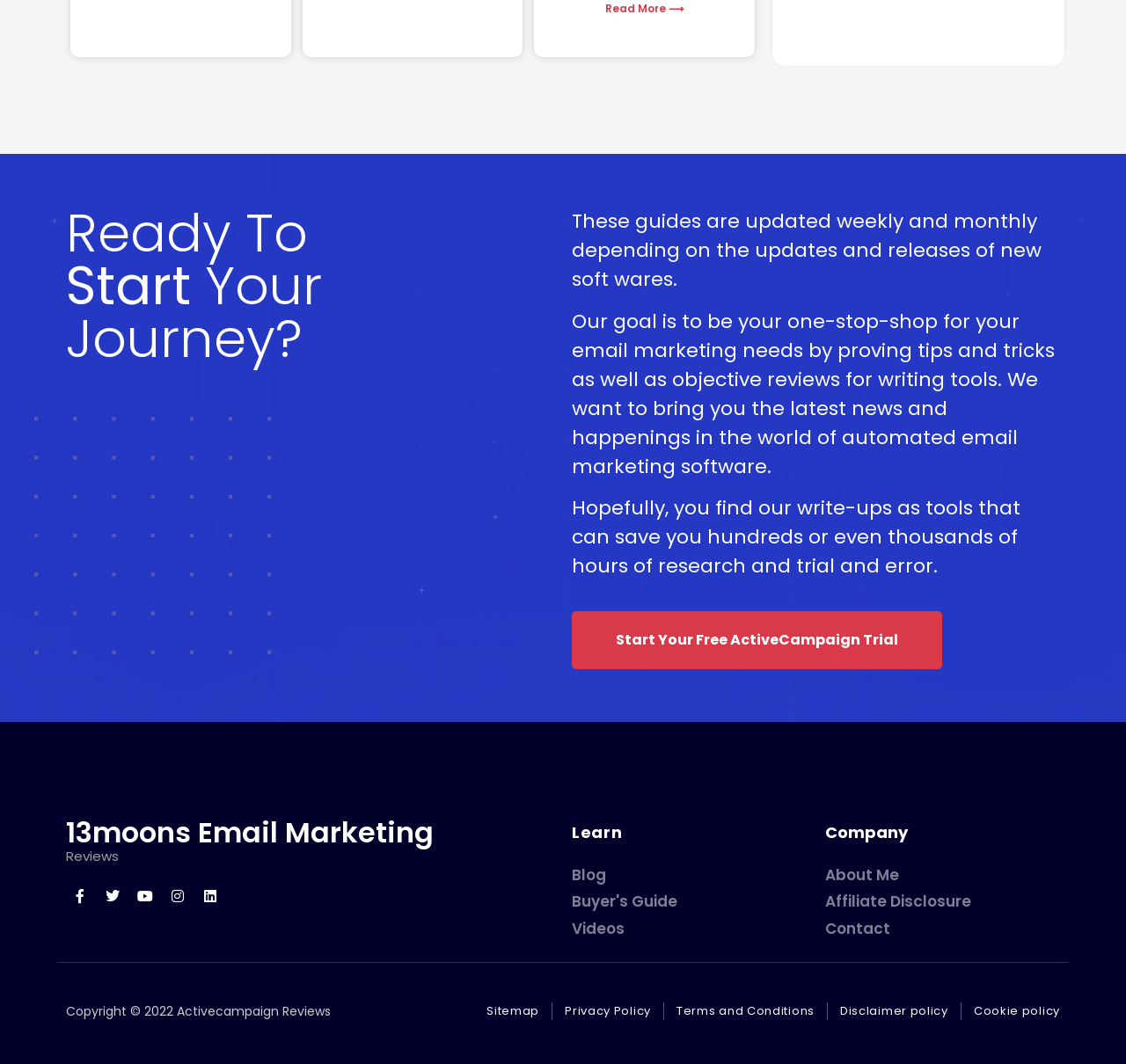Please find the bounding box for the UI component described as follows: "13moons Email Marketing".

[0.059, 0.763, 0.385, 0.801]